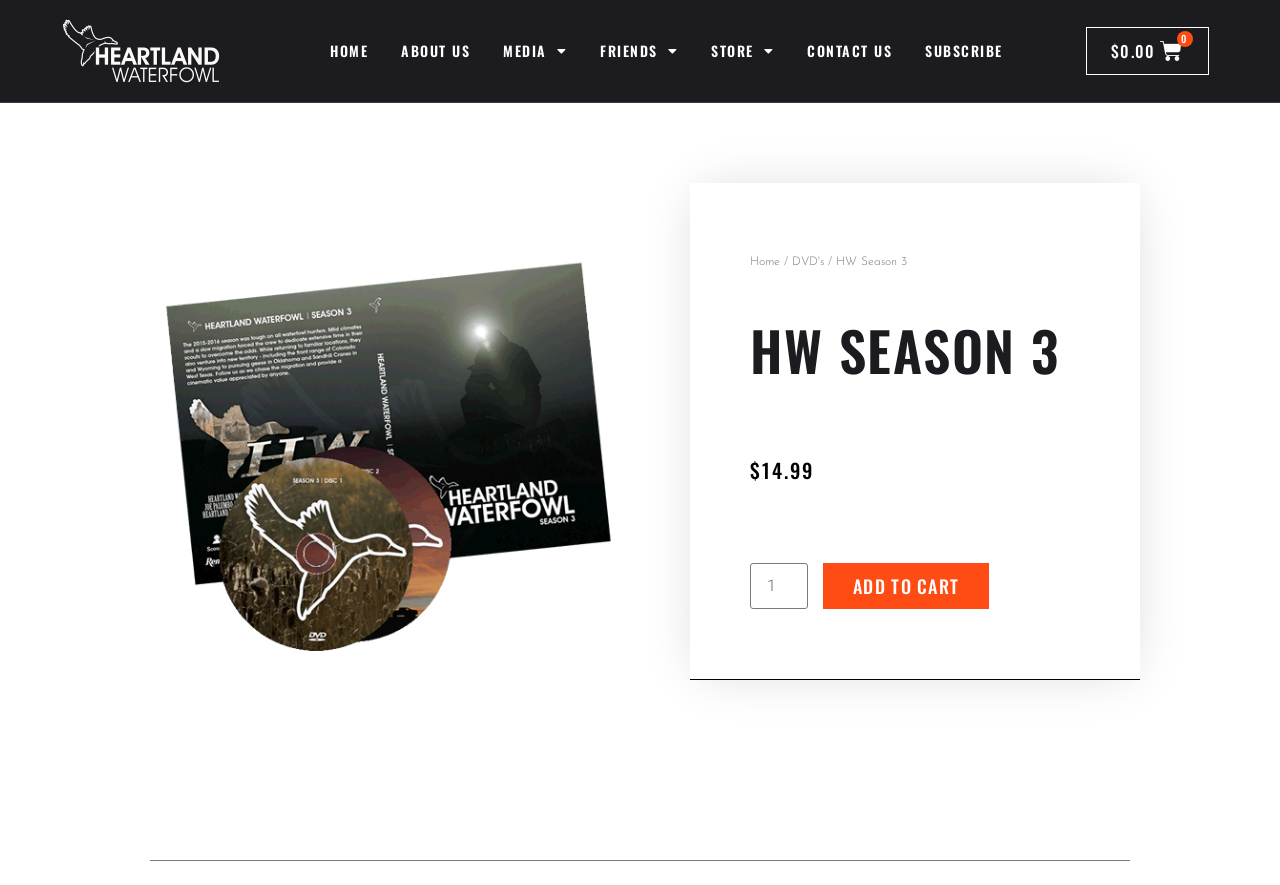Please find the bounding box coordinates of the element that needs to be clicked to perform the following instruction: "Click the HOME link". The bounding box coordinates should be four float numbers between 0 and 1, represented as [left, top, right, bottom].

[0.246, 0.027, 0.299, 0.088]